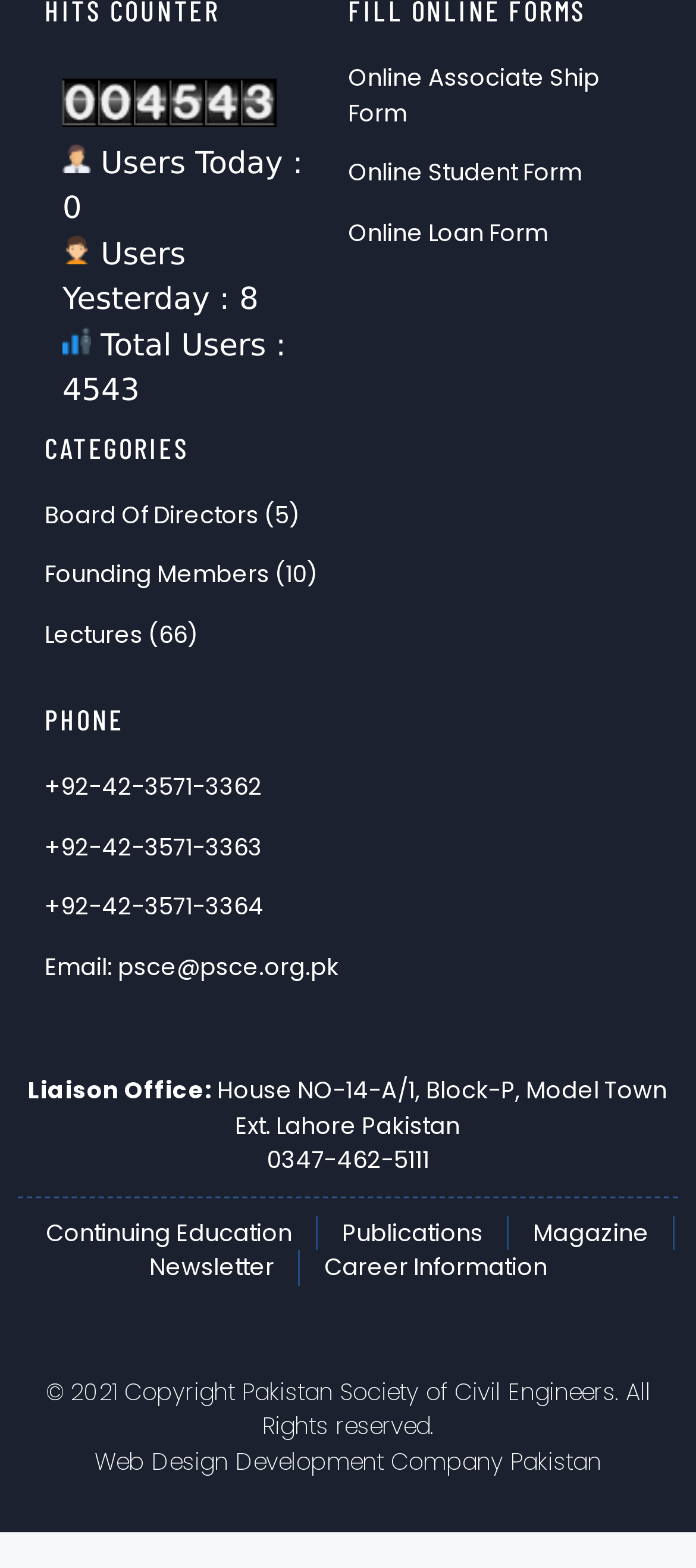Locate the bounding box coordinates of the element that needs to be clicked to carry out the instruction: "Visit Continuing Education". The coordinates should be given as four float numbers ranging from 0 to 1, i.e., [left, top, right, bottom].

[0.065, 0.775, 0.419, 0.797]